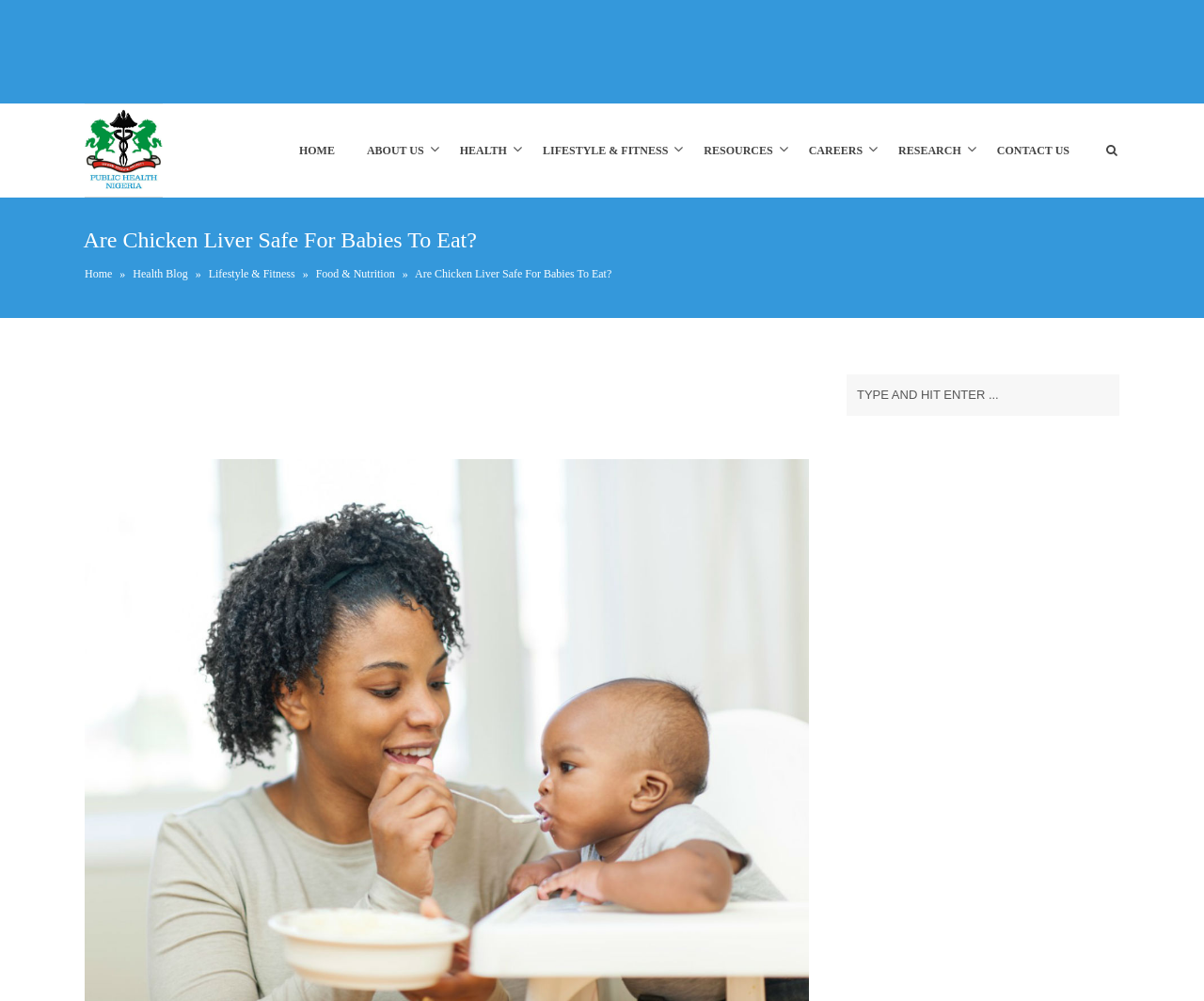Identify the bounding box coordinates necessary to click and complete the given instruction: "go to Public Health homepage".

[0.07, 0.103, 0.135, 0.197]